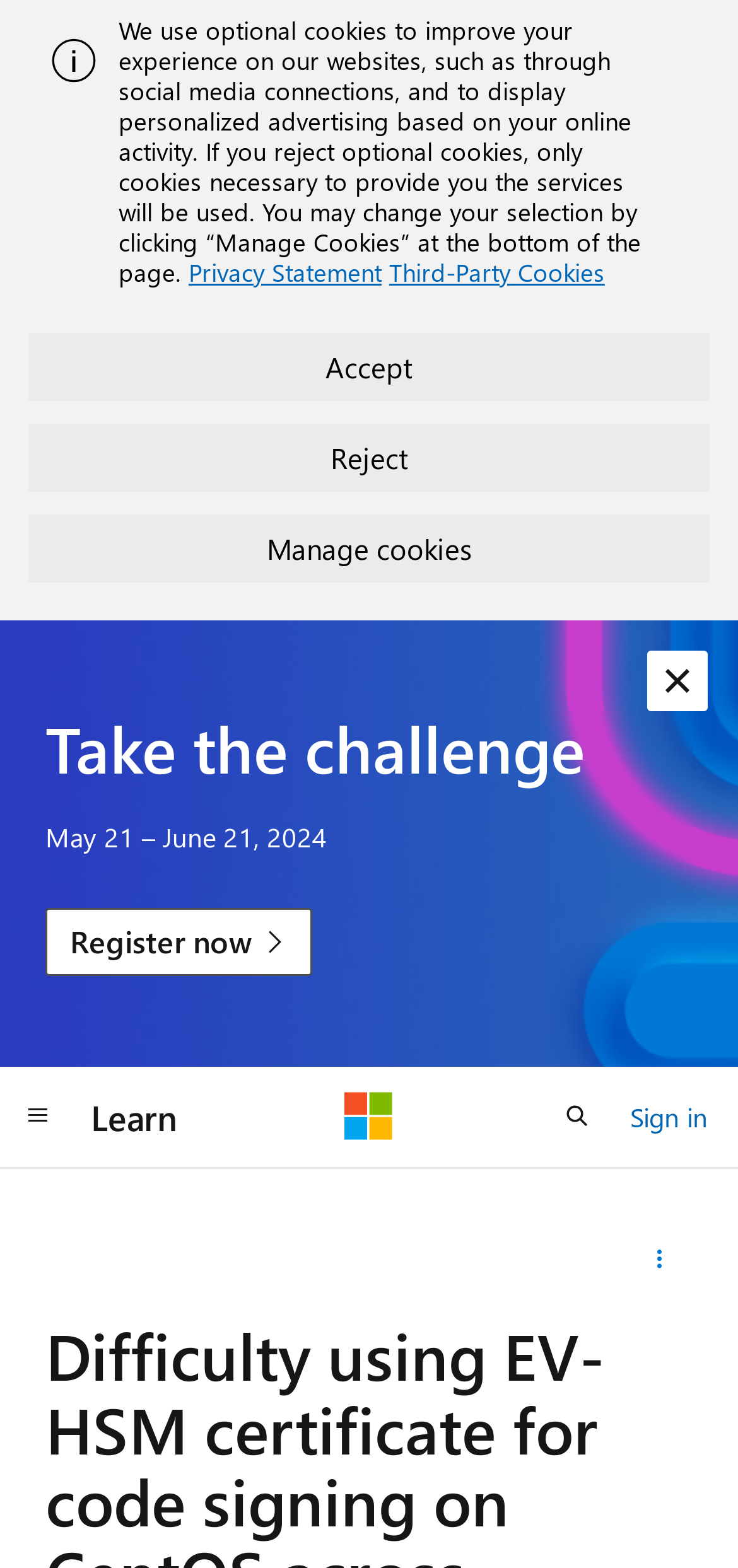Kindly determine the bounding box coordinates for the clickable area to achieve the given instruction: "sign in".

[0.854, 0.697, 0.959, 0.728]